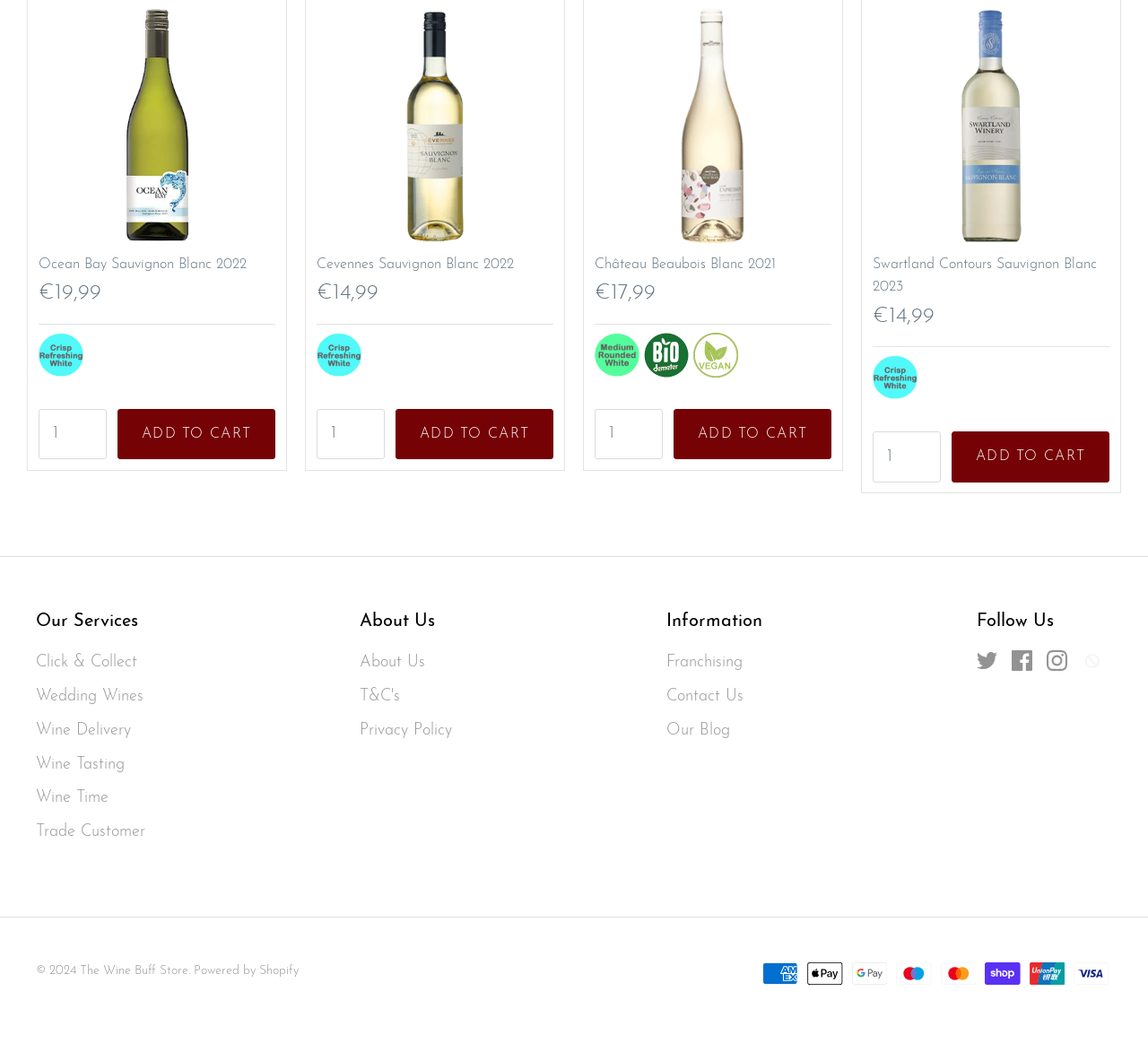Determine the bounding box for the UI element described here: "aria-label="Château Beaubois Blanc 2021"".

[0.518, 0.007, 0.725, 0.231]